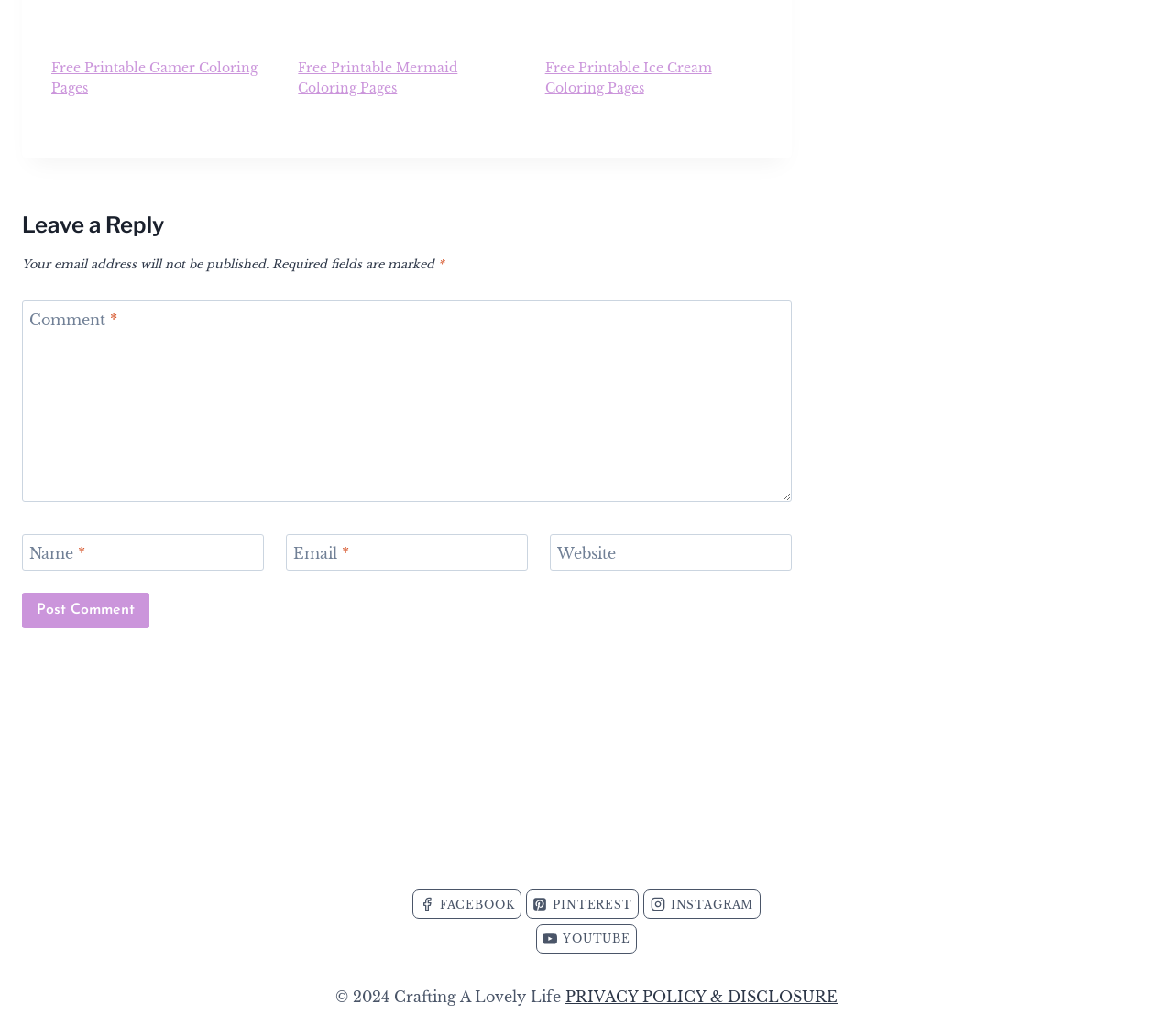Pinpoint the bounding box coordinates of the area that should be clicked to complete the following instruction: "Check the privacy policy". The coordinates must be given as four float numbers between 0 and 1, i.e., [left, top, right, bottom].

[0.482, 0.953, 0.714, 0.97]